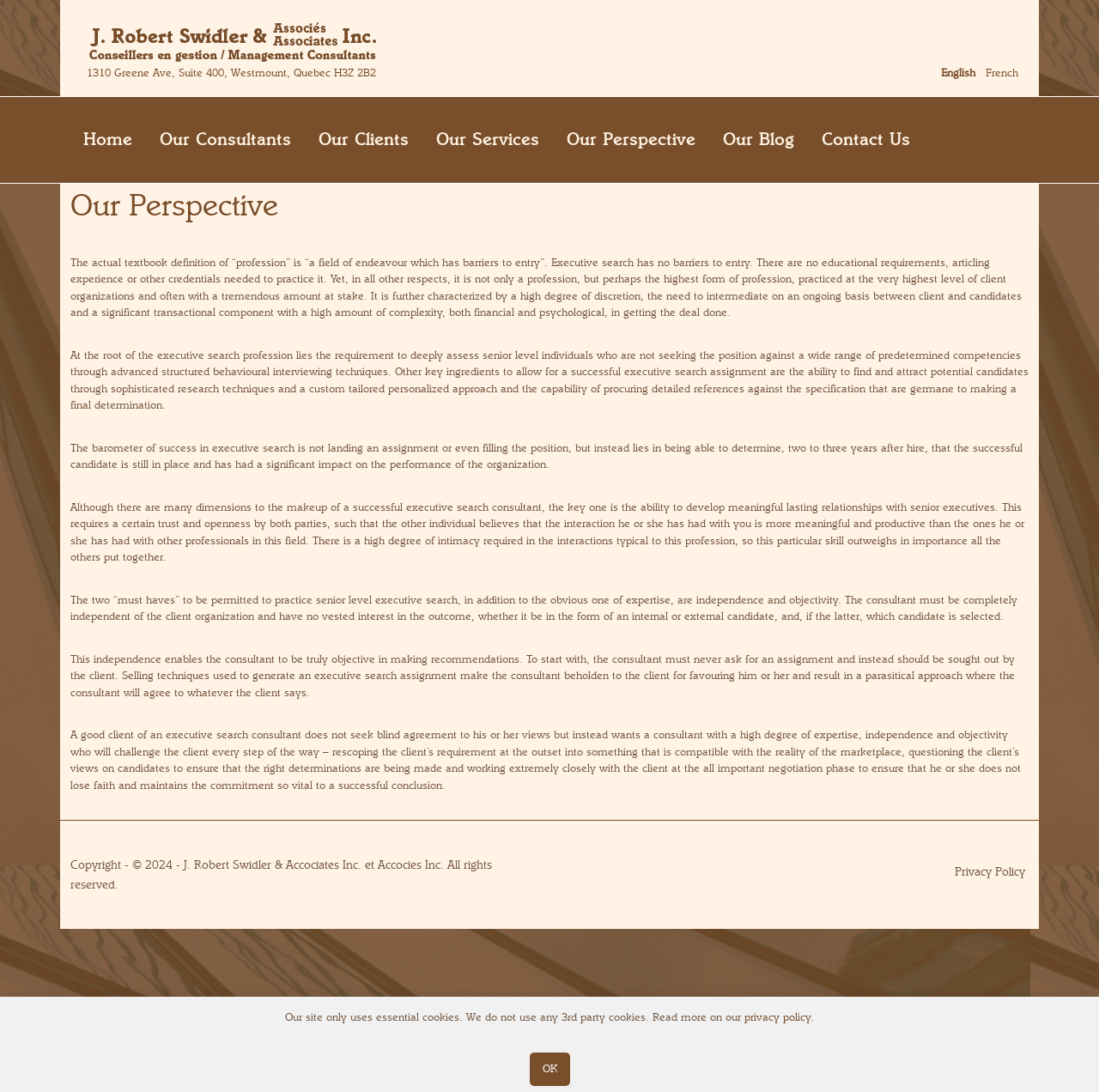Provide a brief response in the form of a single word or phrase:
What is the copyright year of the webpage?

2024